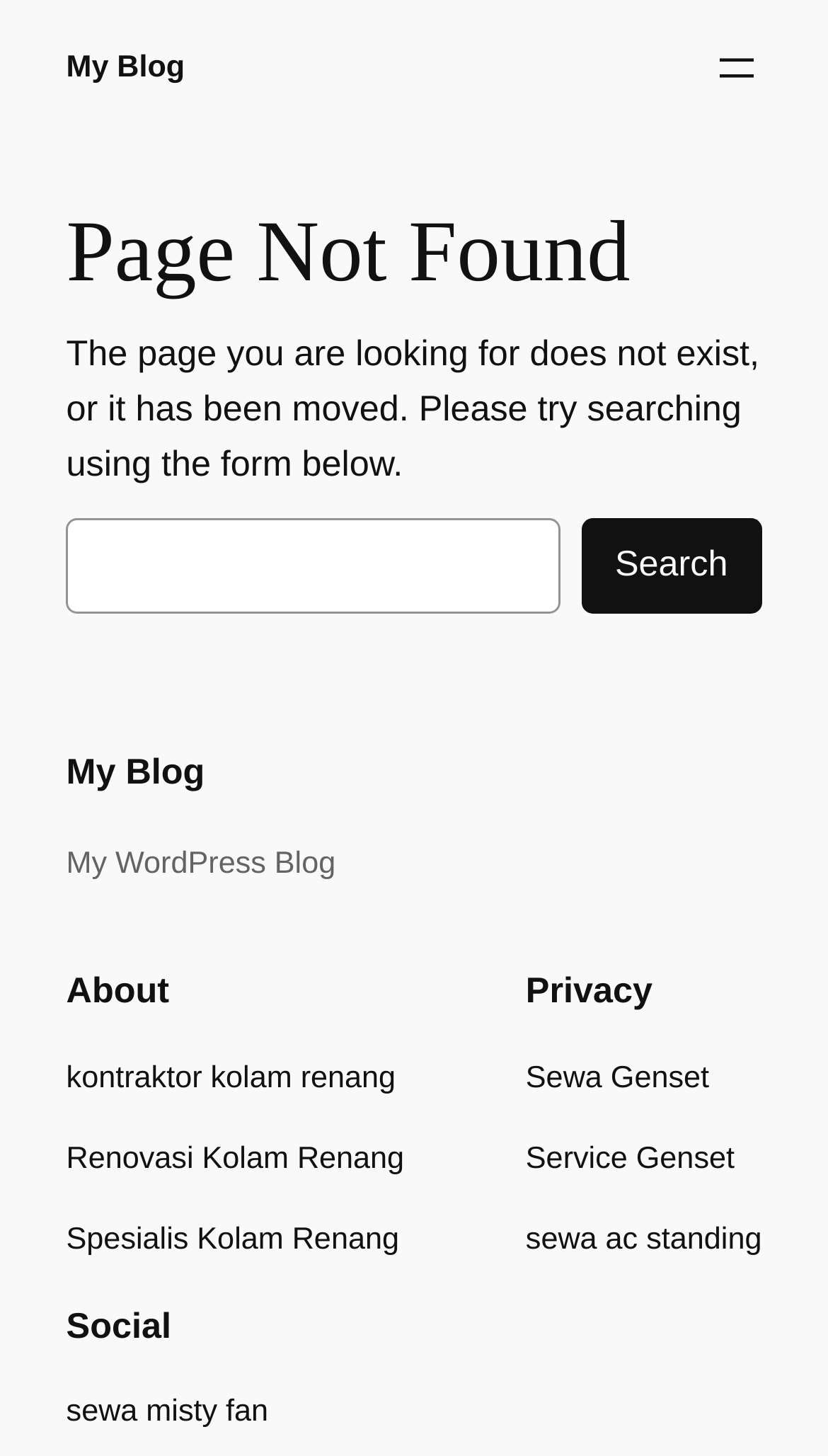What is the text on the top-left link?
Based on the visual content, answer with a single word or a brief phrase.

My Blog